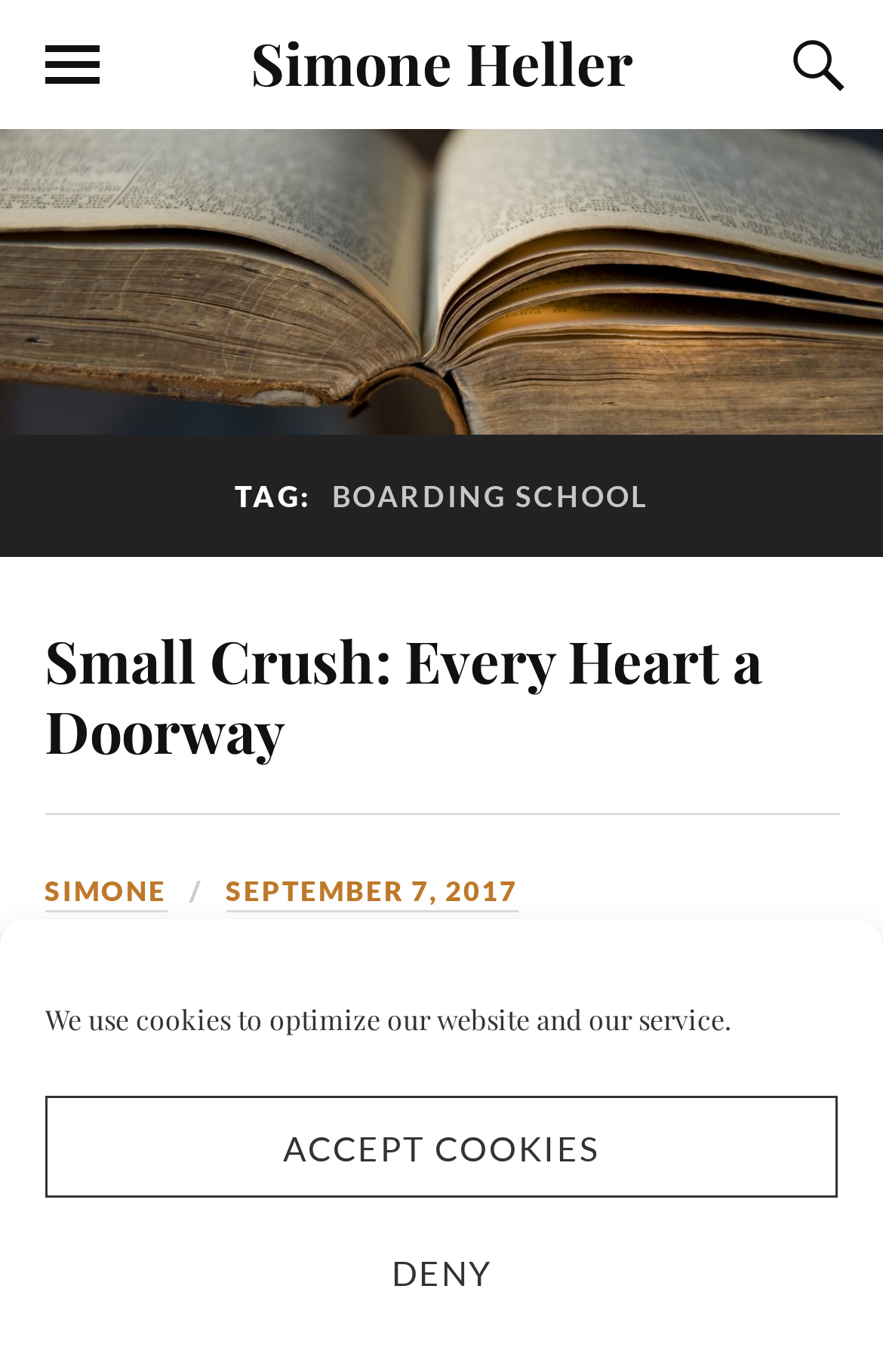What is the book mentioned in the blog post?
Give a single word or phrase answer based on the content of the image.

Among Others